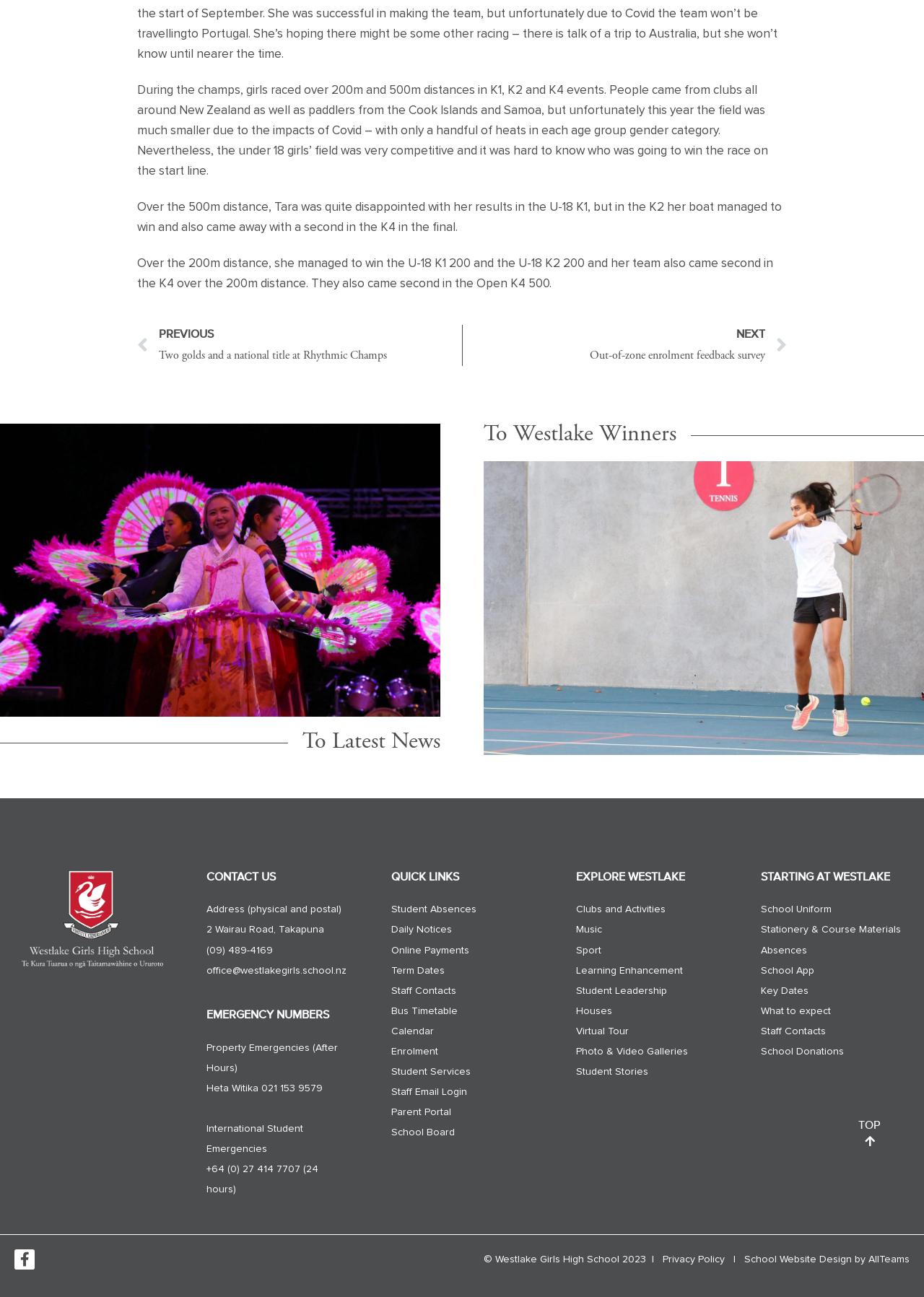Identify the bounding box of the HTML element described as: "NextOut-of-zone enrolment feedback surveyNext".

[0.5, 0.251, 0.852, 0.282]